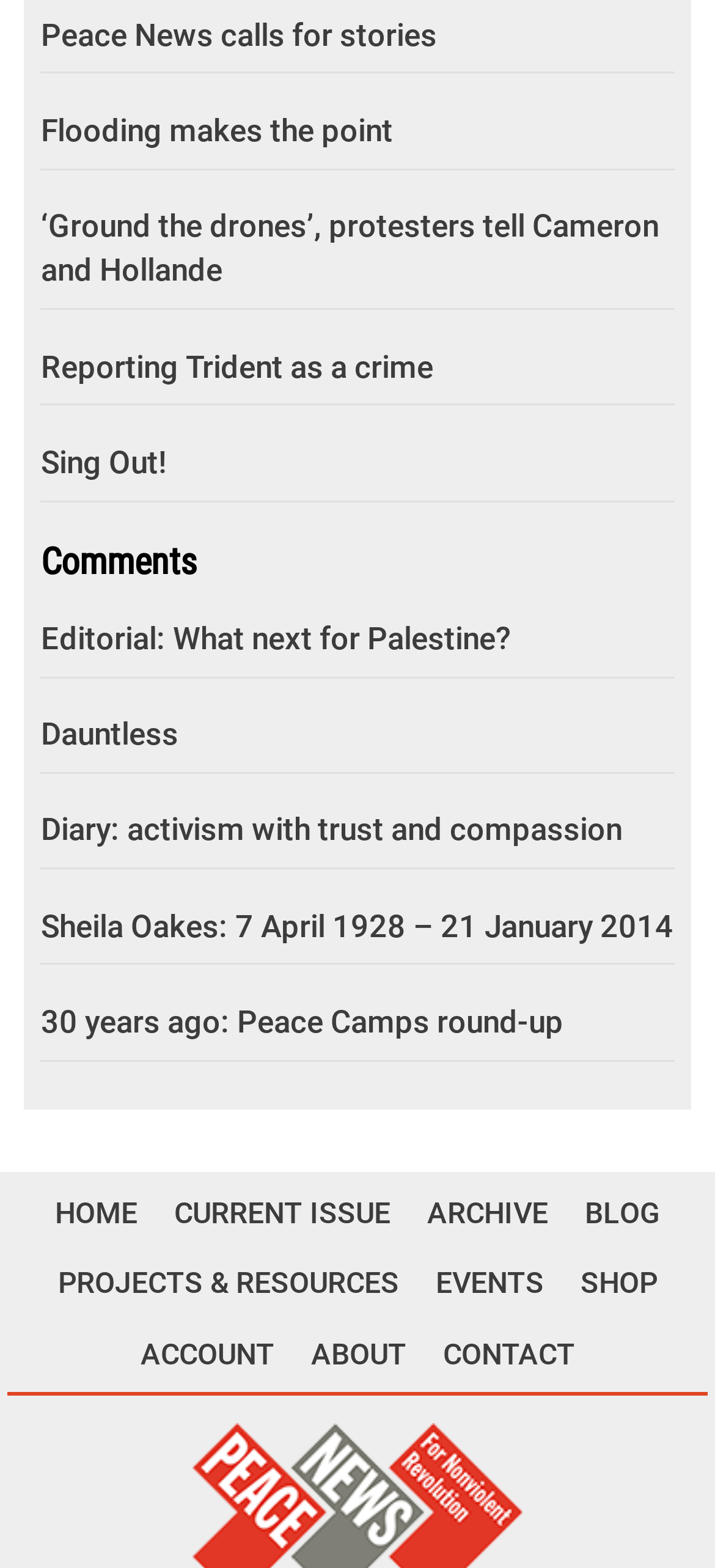Please determine the bounding box coordinates of the element to click on in order to accomplish the following task: "Visit the shop". Ensure the coordinates are four float numbers ranging from 0 to 1, i.e., [left, top, right, bottom].

[0.791, 0.797, 0.94, 0.842]